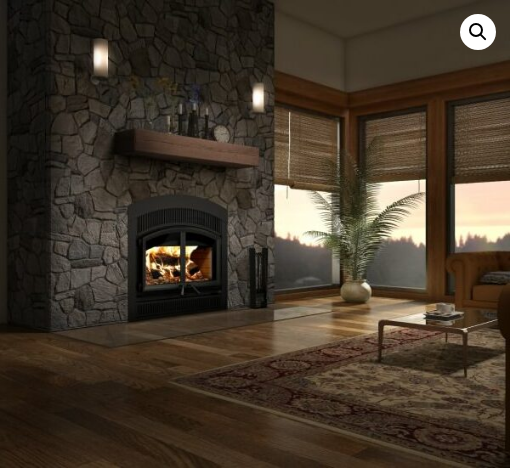What time of day is depicted in the outdoor setting?
Please answer the question with a single word or phrase, referencing the image.

Sunset